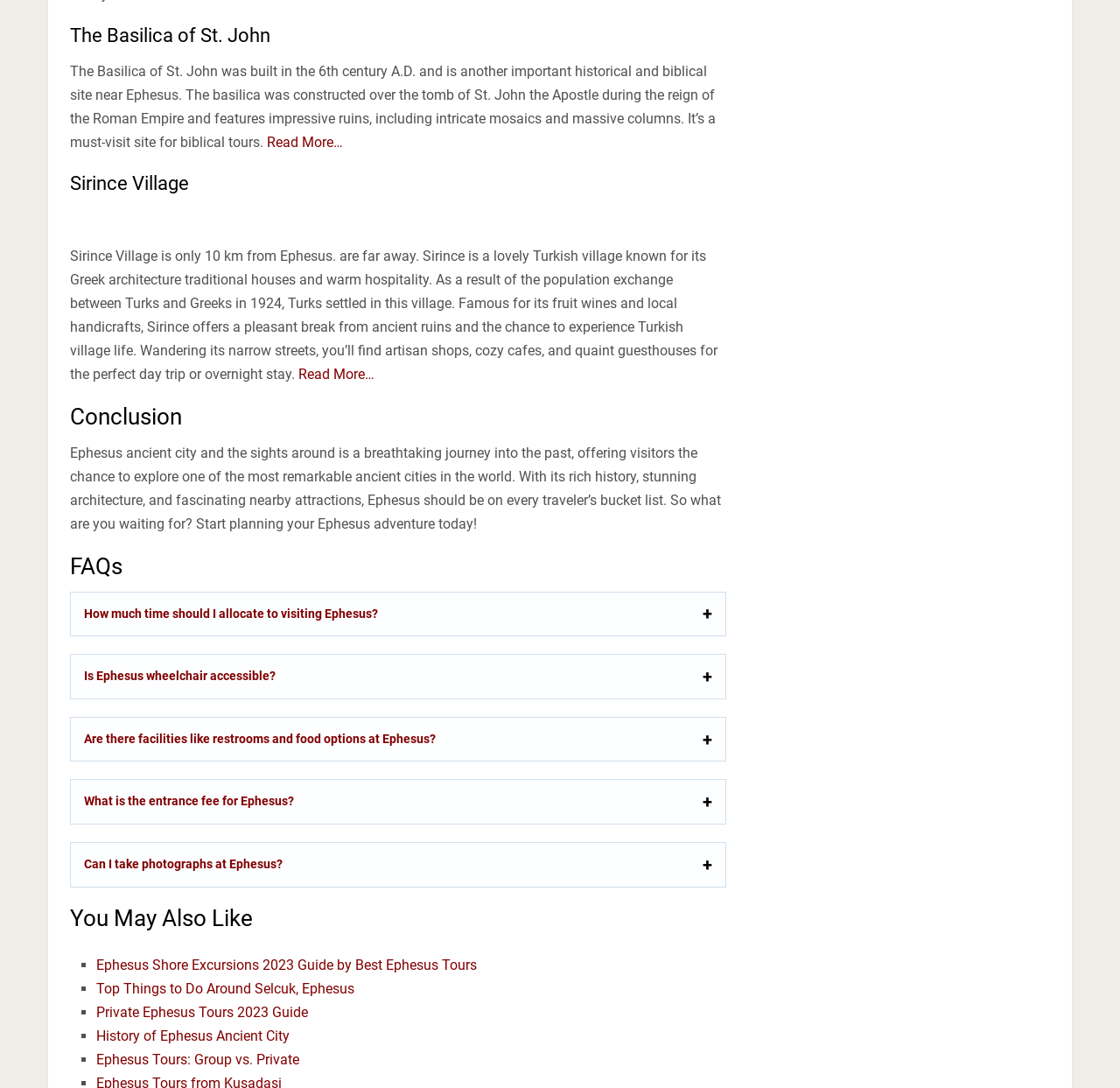How many FAQs are listed on the webpage?
Refer to the image and provide a one-word or short phrase answer.

5